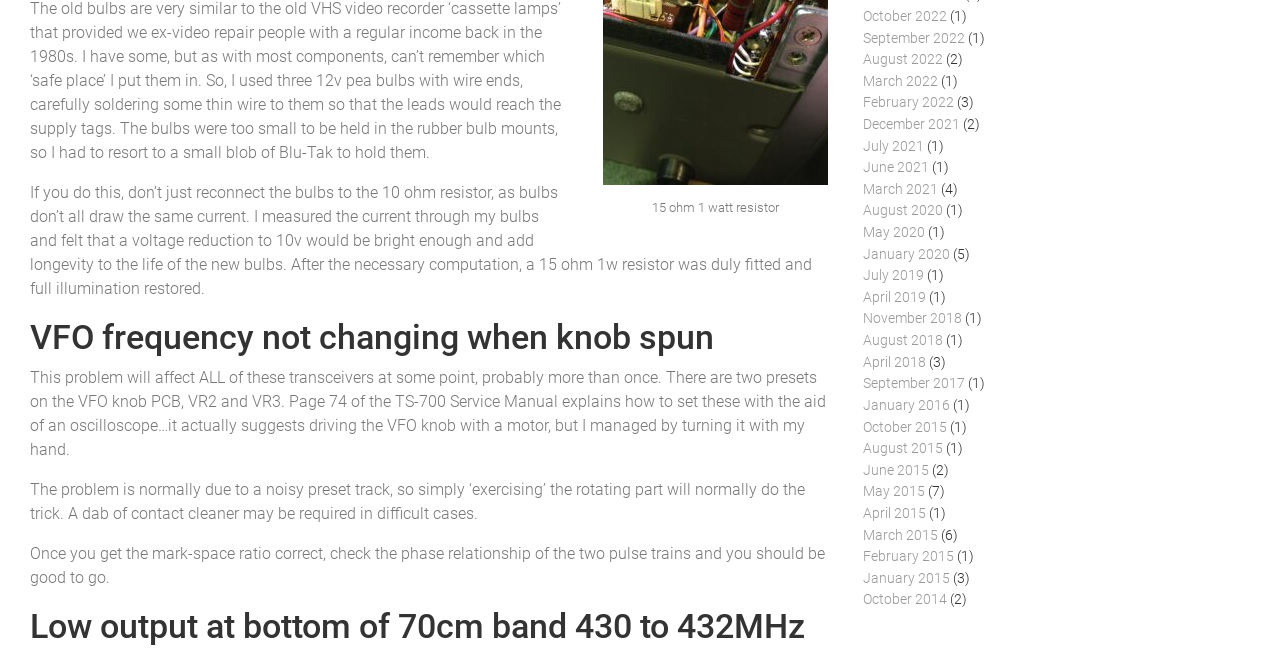Please identify the bounding box coordinates of the clickable region that I should interact with to perform the following instruction: "Check the text about 15 ohm 1 watt resistor". The coordinates should be expressed as four float numbers between 0 and 1, i.e., [left, top, right, bottom].

[0.51, 0.305, 0.609, 0.328]